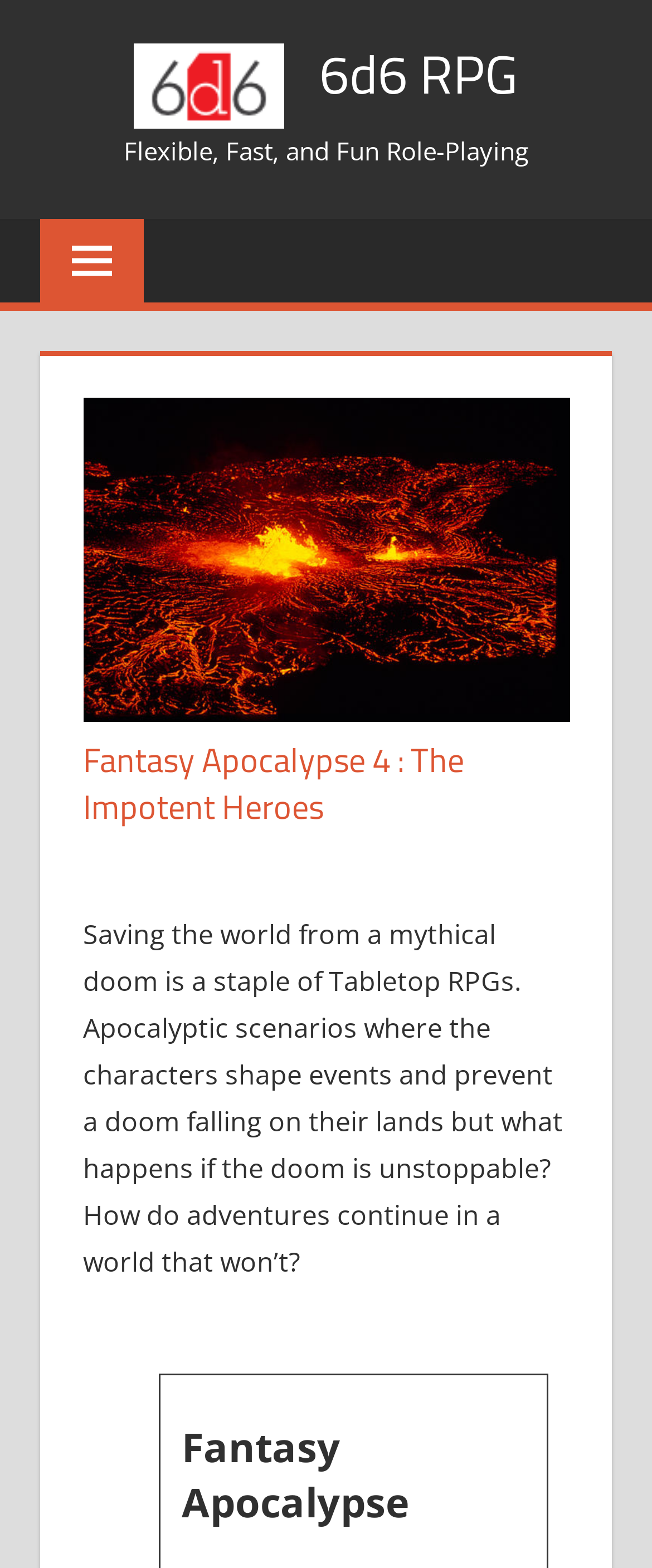Using the description: "6d6 RPG", identify the bounding box of the corresponding UI element in the screenshot.

[0.49, 0.021, 0.795, 0.072]